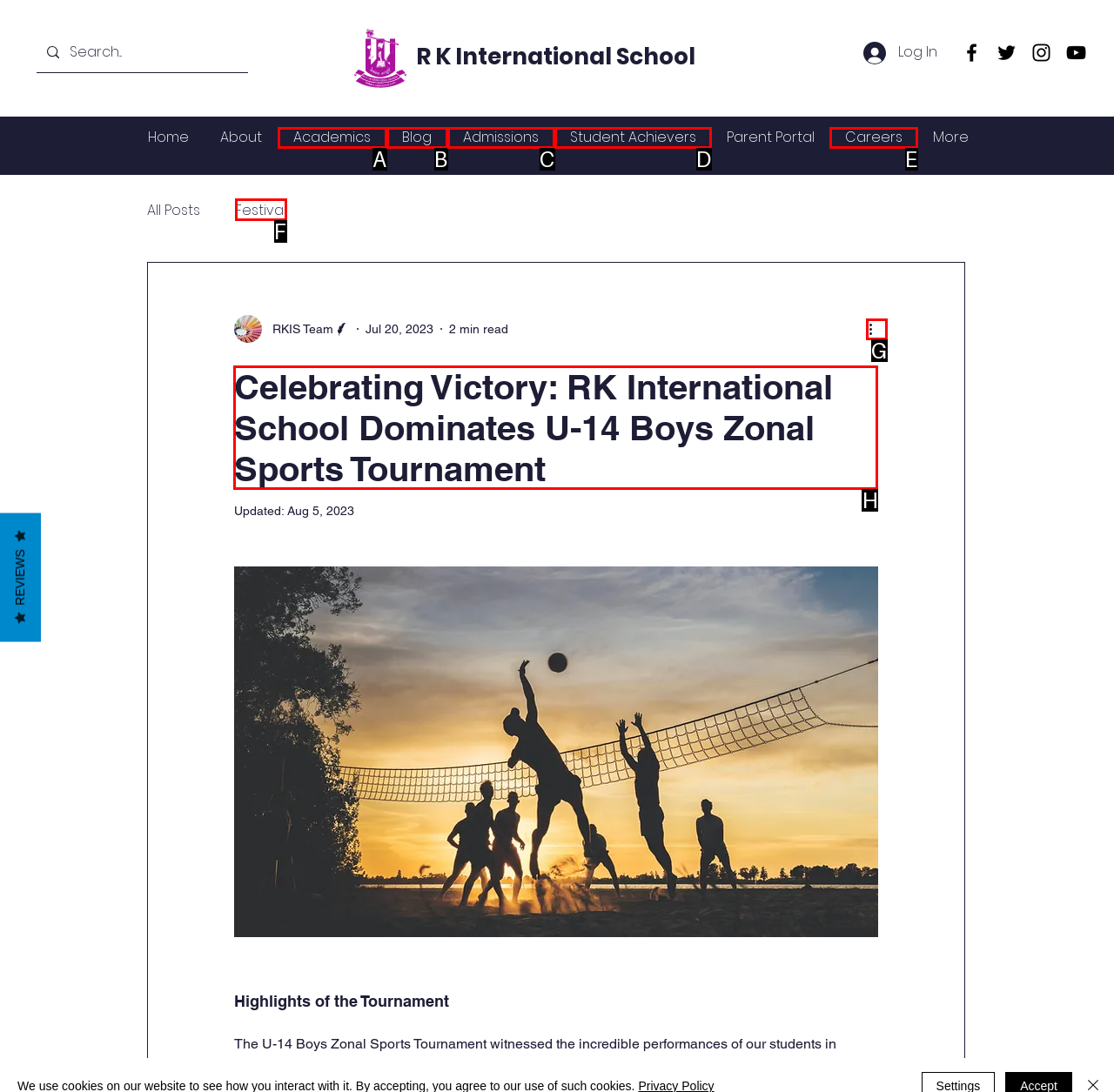Choose the letter that corresponds to the correct button to accomplish the task: Read the blog post
Reply with the letter of the correct selection only.

H